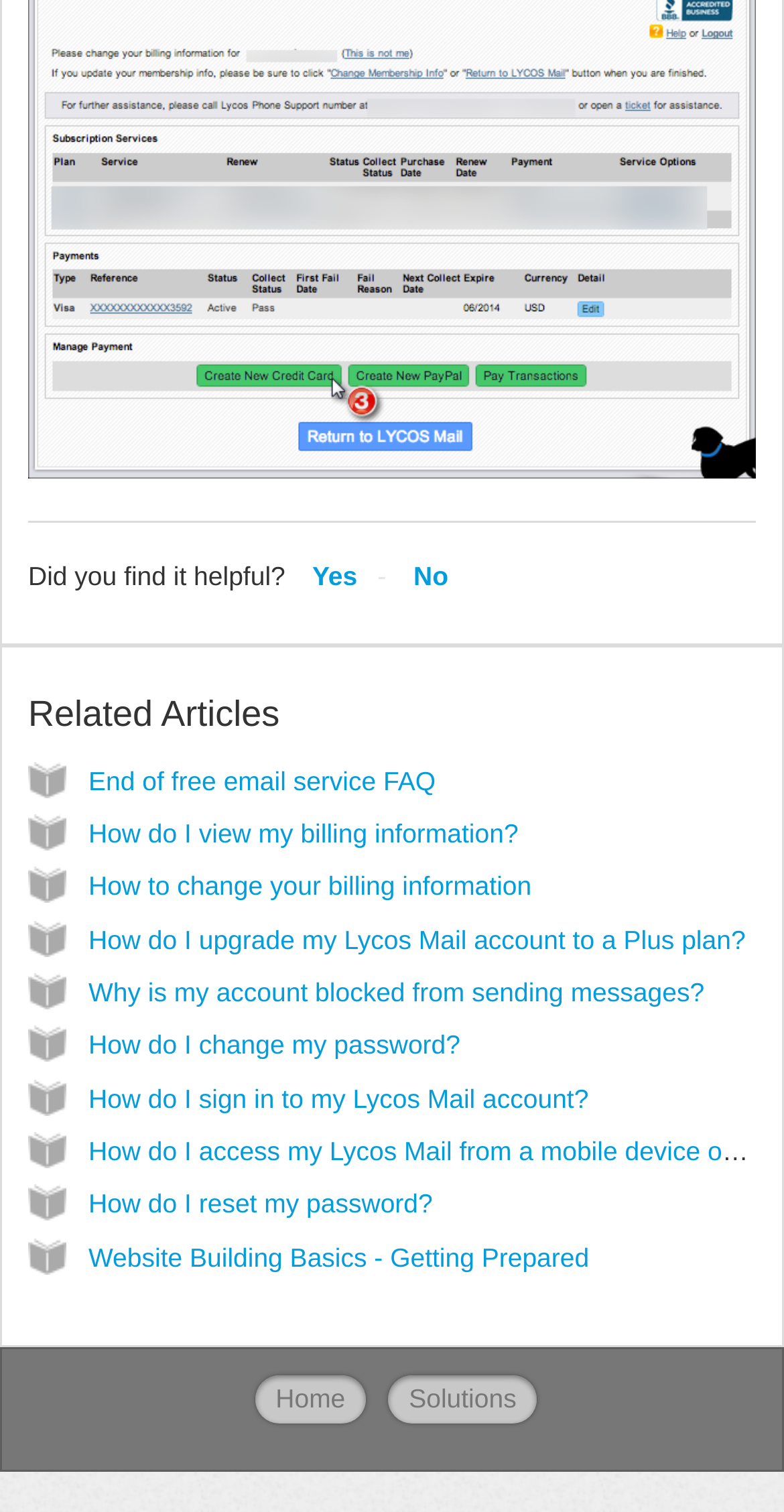Find the bounding box coordinates for the area that should be clicked to accomplish the instruction: "View 'How do I reset my password?'".

[0.113, 0.786, 0.552, 0.806]